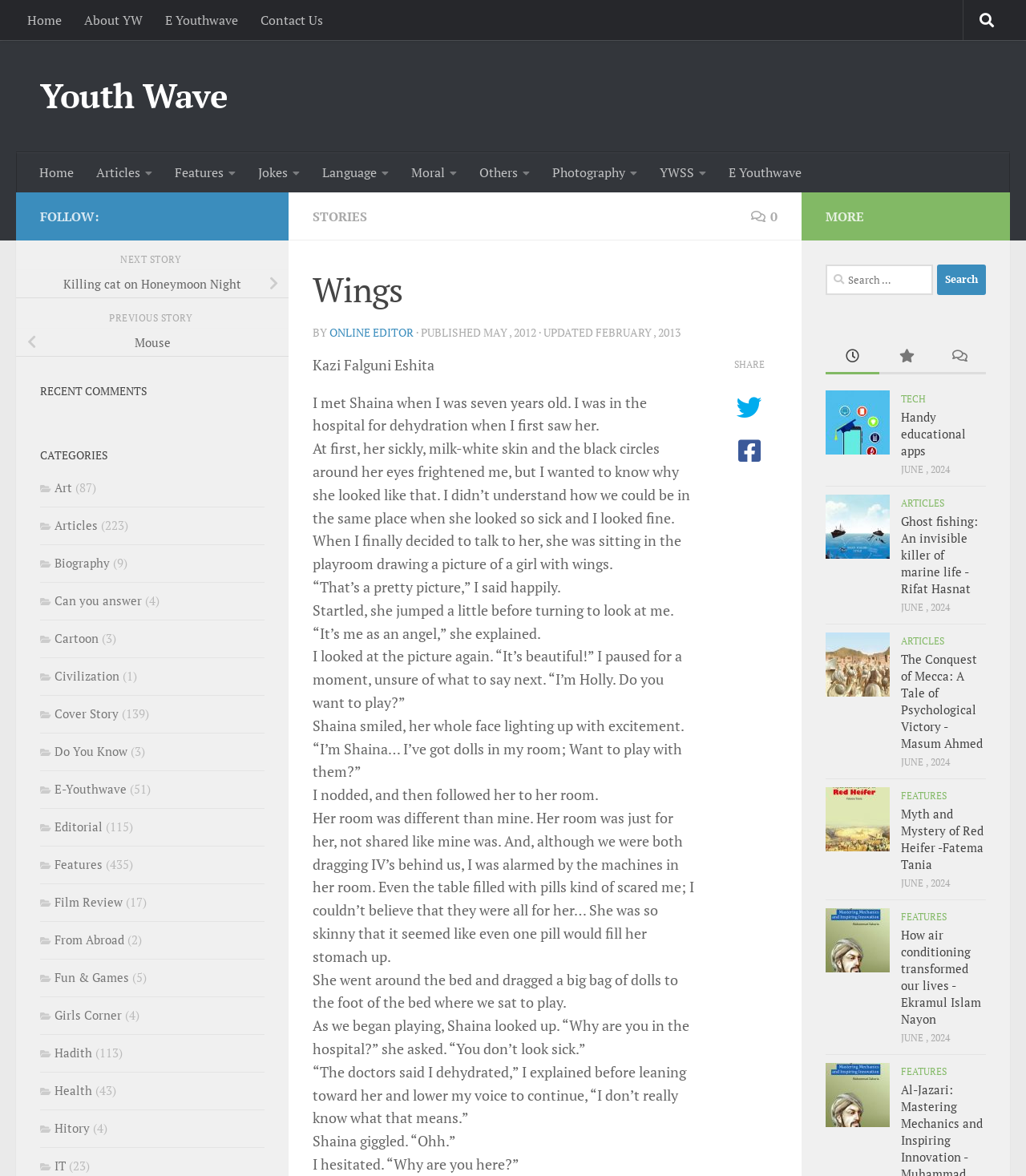Find the bounding box coordinates for the area that must be clicked to perform this action: "Click on the 'STORIES' link".

[0.305, 0.177, 0.358, 0.192]